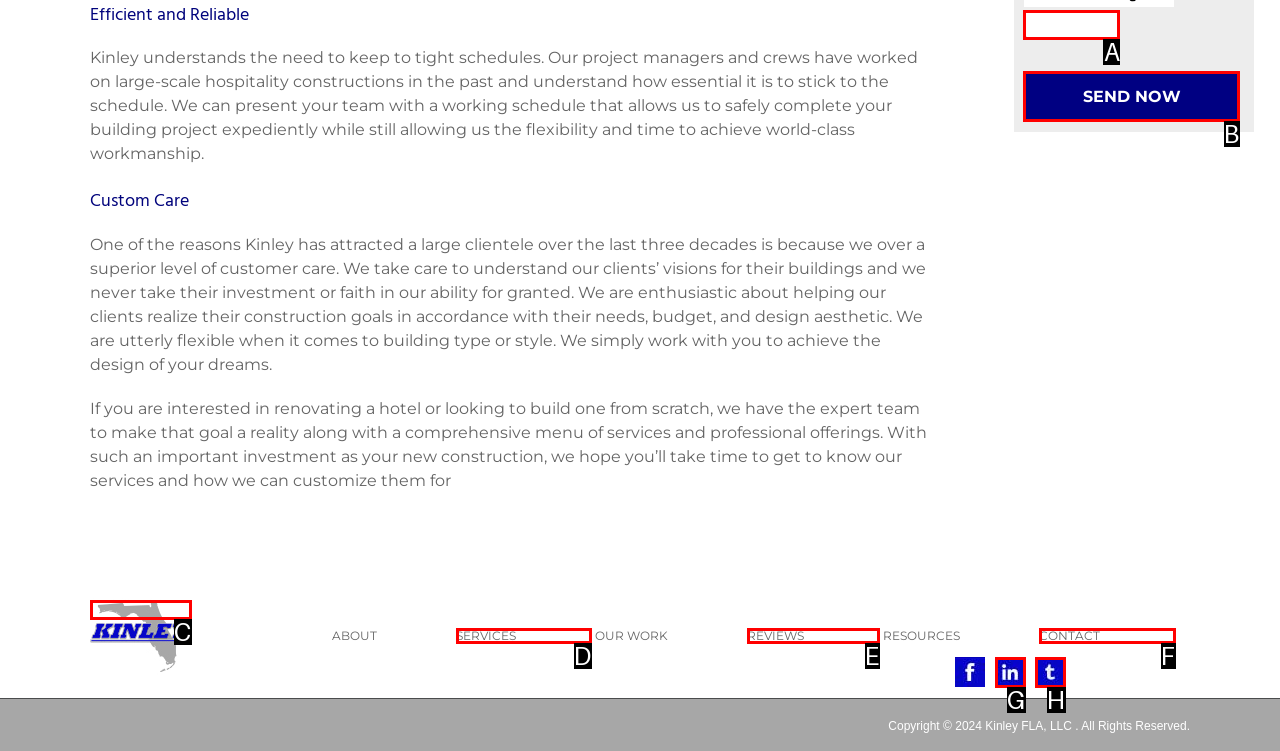Given the description: title="LinkedIn", choose the HTML element that matches it. Indicate your answer with the letter of the option.

G